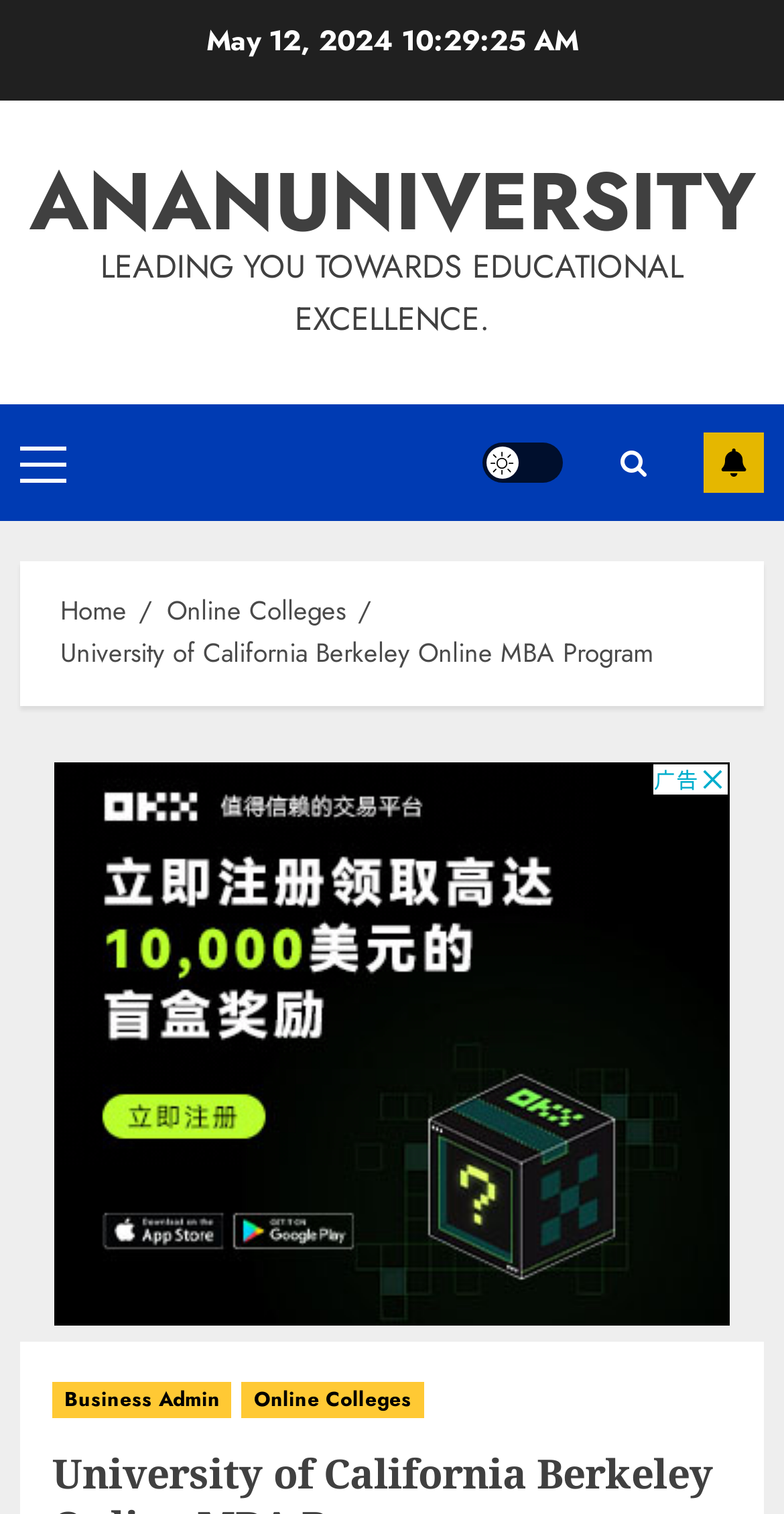Determine the bounding box coordinates (top-left x, top-left y, bottom-right x, bottom-right y) of the UI element described in the following text: Light/Dark Button

[0.615, 0.293, 0.718, 0.319]